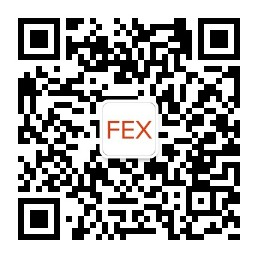Describe every significant element in the image thoroughly.

The image features a QR code prominently displayed in the center, with the text "FEX" inscribed within a white square at its core. This QR code likely serves as a digital gateway, allowing users to connect easily with FEX services or platforms through mobile devices. Positioned against a clean background, the design is both inviting and functional, reflecting contemporary trends in digital communication and engagement. This strategic placement encourages users to scan the code for quick access to pertinent information or updates related to FEX.